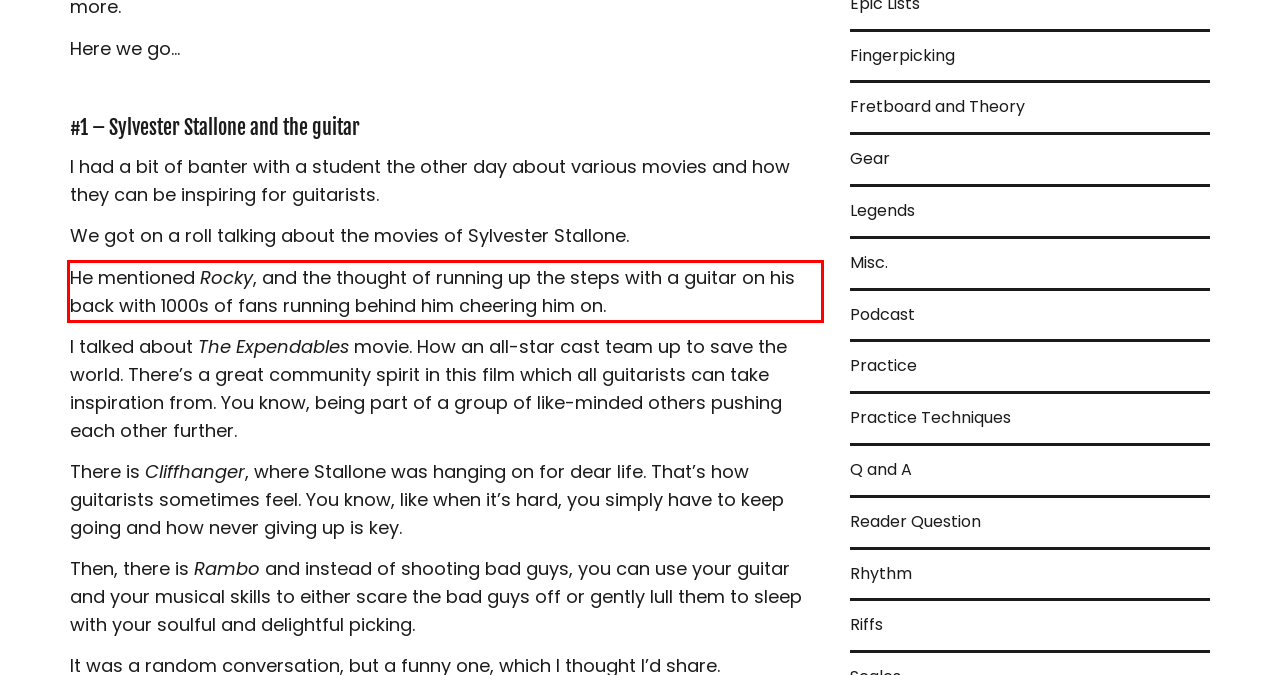Identify and extract the text within the red rectangle in the screenshot of the webpage.

He mentioned Rocky, and the thought of running up the steps with a guitar on his back with 1000s of fans running behind him cheering him on.